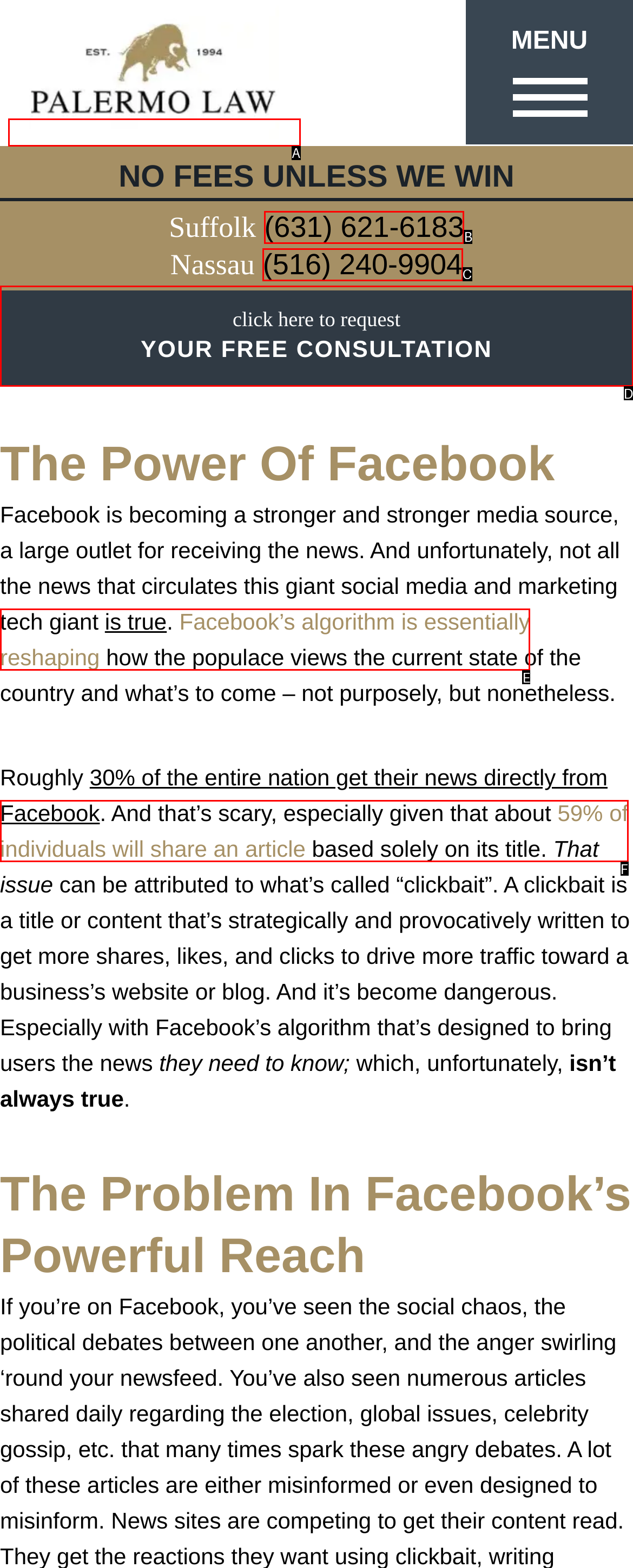Tell me which one HTML element best matches the description: Facebook’s algorithm is essentially reshaping
Answer with the option's letter from the given choices directly.

E